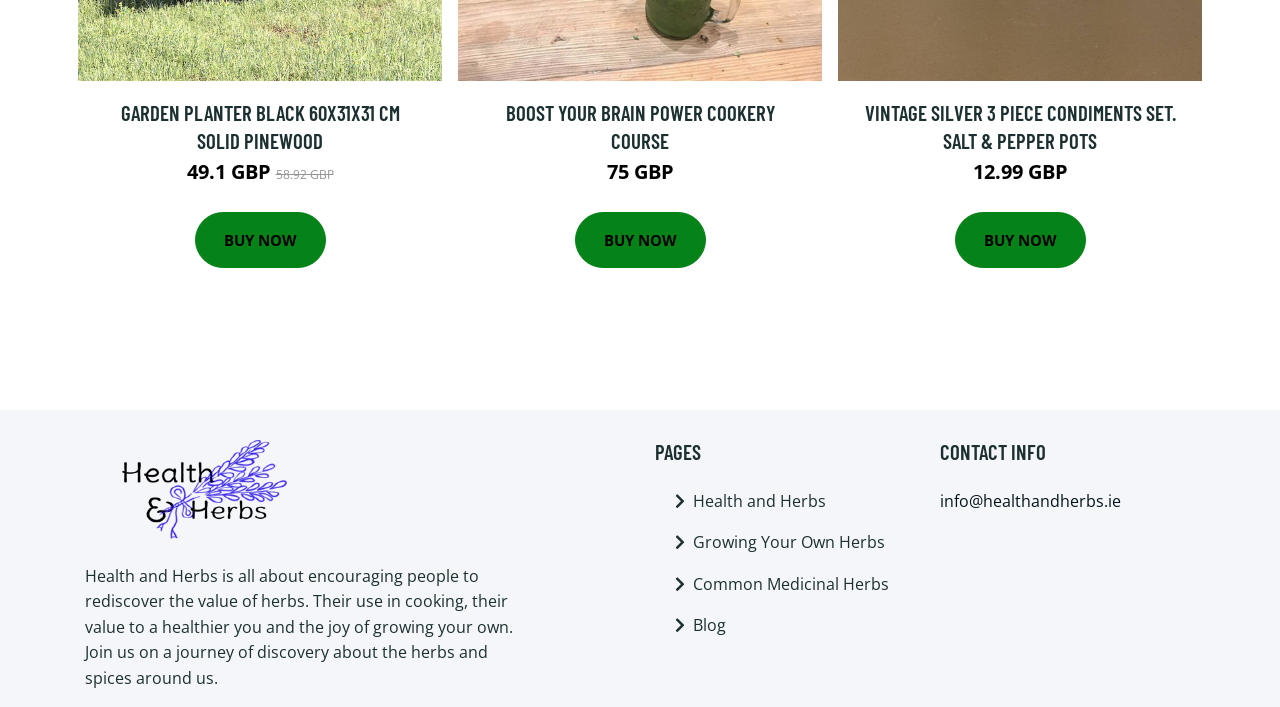What is the topic of the 'Health and Herbs' section?
Analyze the screenshot and provide a detailed answer to the question.

I inferred the topic of the 'Health and Herbs' section by reading the StaticText element that describes the section, which mentions 'herbs' and 'health'.